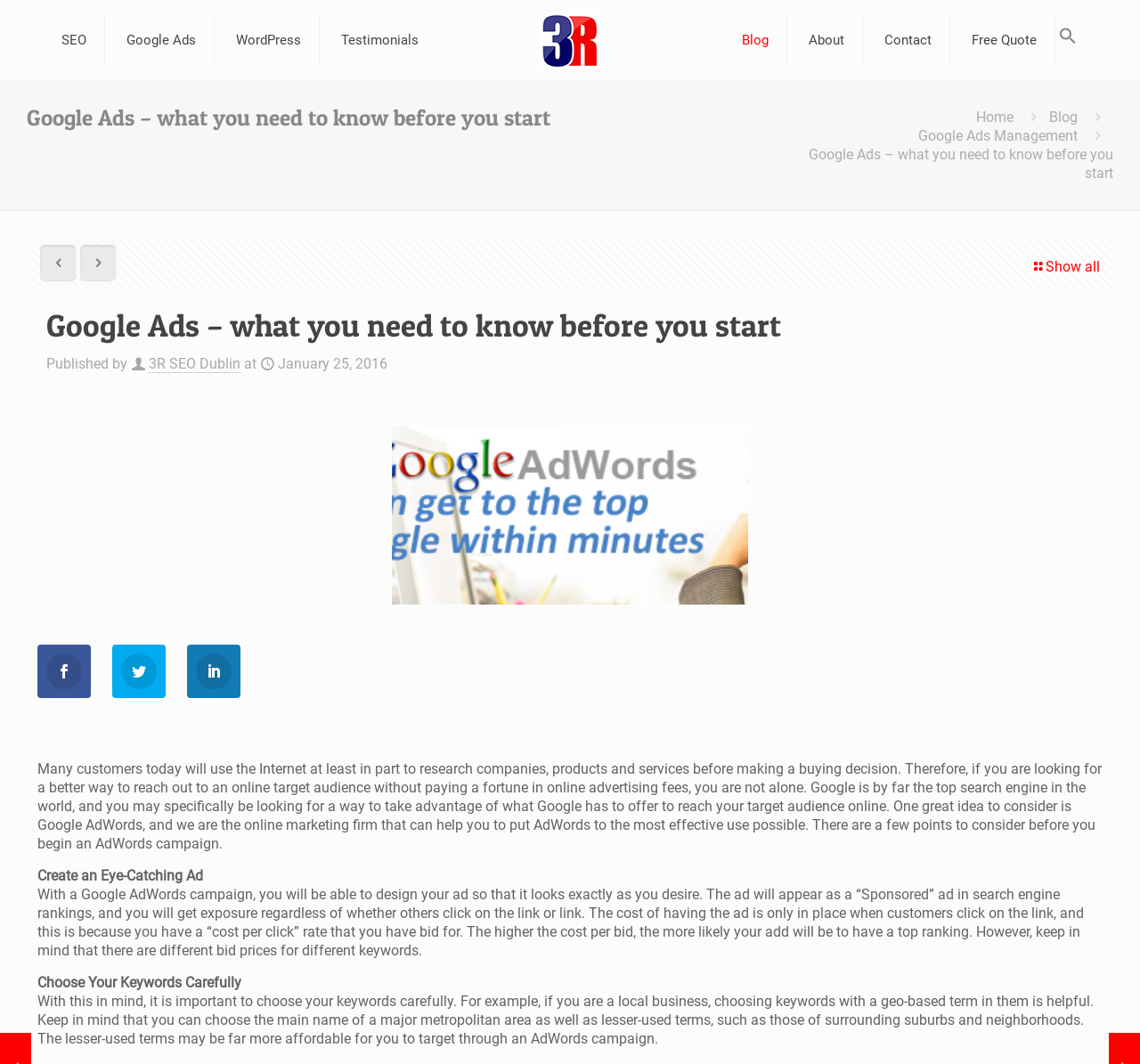Determine the coordinates of the bounding box that should be clicked to complete the instruction: "Get a 'Free Quote'". The coordinates should be represented by four float numbers between 0 and 1: [left, top, right, bottom].

[0.837, 0.0, 0.926, 0.075]